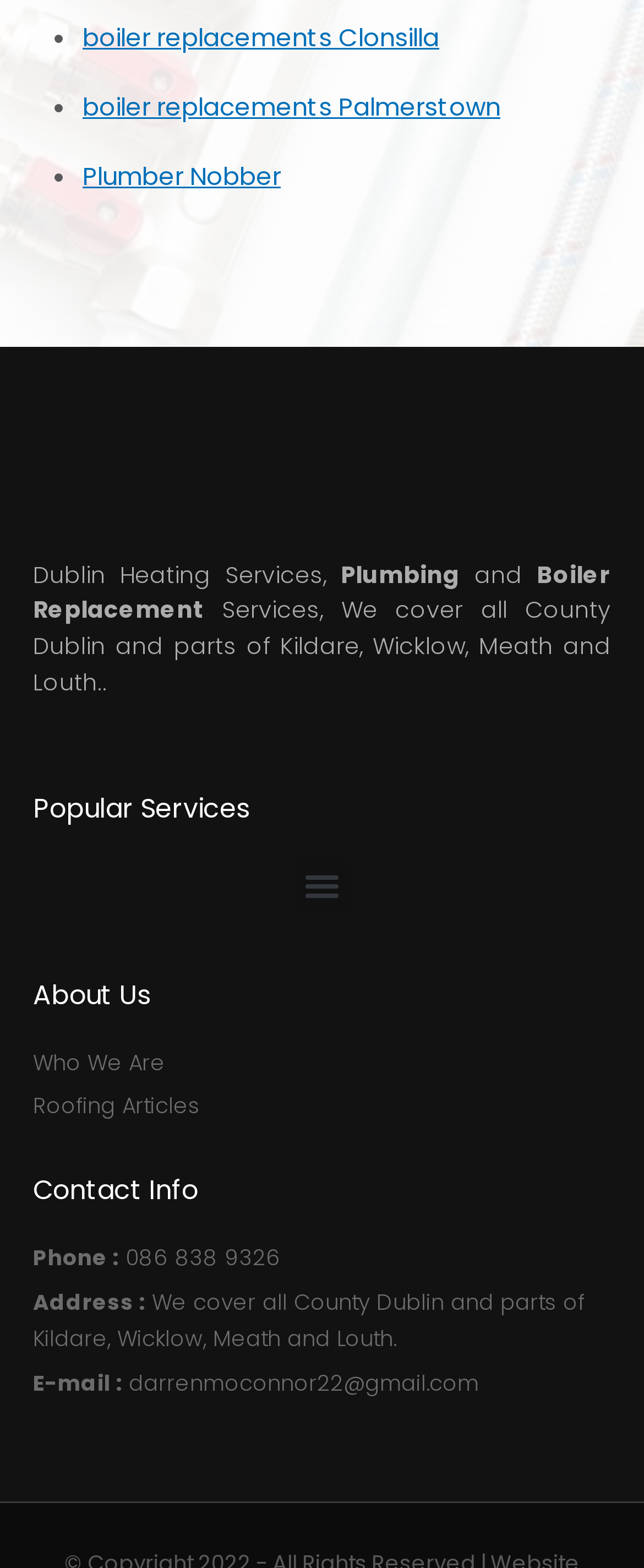Could you locate the bounding box coordinates for the section that should be clicked to accomplish this task: "read more about Who We Are".

[0.051, 0.666, 0.949, 0.689]